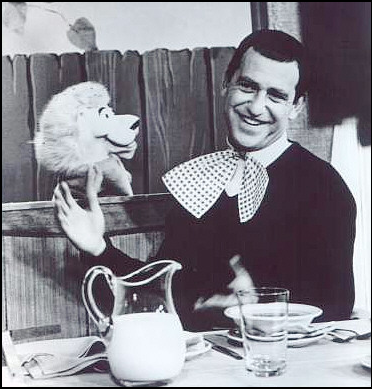Describe the scene in the image with detailed observations.

In this charming black-and-white photograph, a man joyfully interacts with a puppet resembling a lion, showcasing a playful and entertaining moment. The man, dressed in a dark sweater with a distinctive polka-dotted bow tie, beams with delight as he holds the puppet to his side, hinting at a performance or a comedic exchange. The setting appears to be a cozy dining area, complete with a table set with plates and a glass of water, emphasizing a casual and inviting atmosphere. This image resonates with a sense of nostalgia, evoking memories of classic television shows where puppetry and humor intertwined to create memorable entertainment.